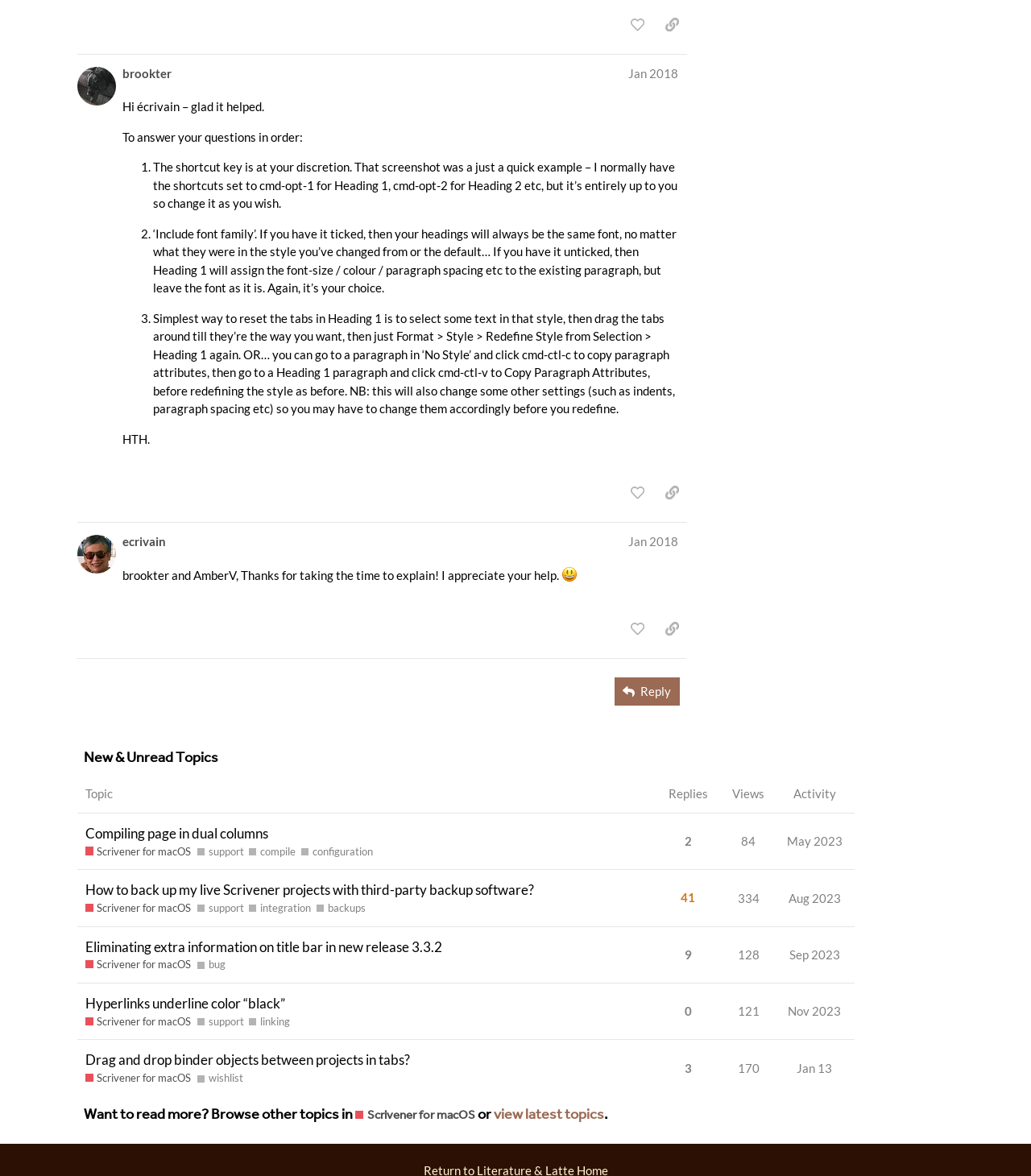Specify the bounding box coordinates of the region I need to click to perform the following instruction: "reply to the post". The coordinates must be four float numbers in the range of 0 to 1, i.e., [left, top, right, bottom].

[0.596, 0.576, 0.659, 0.6]